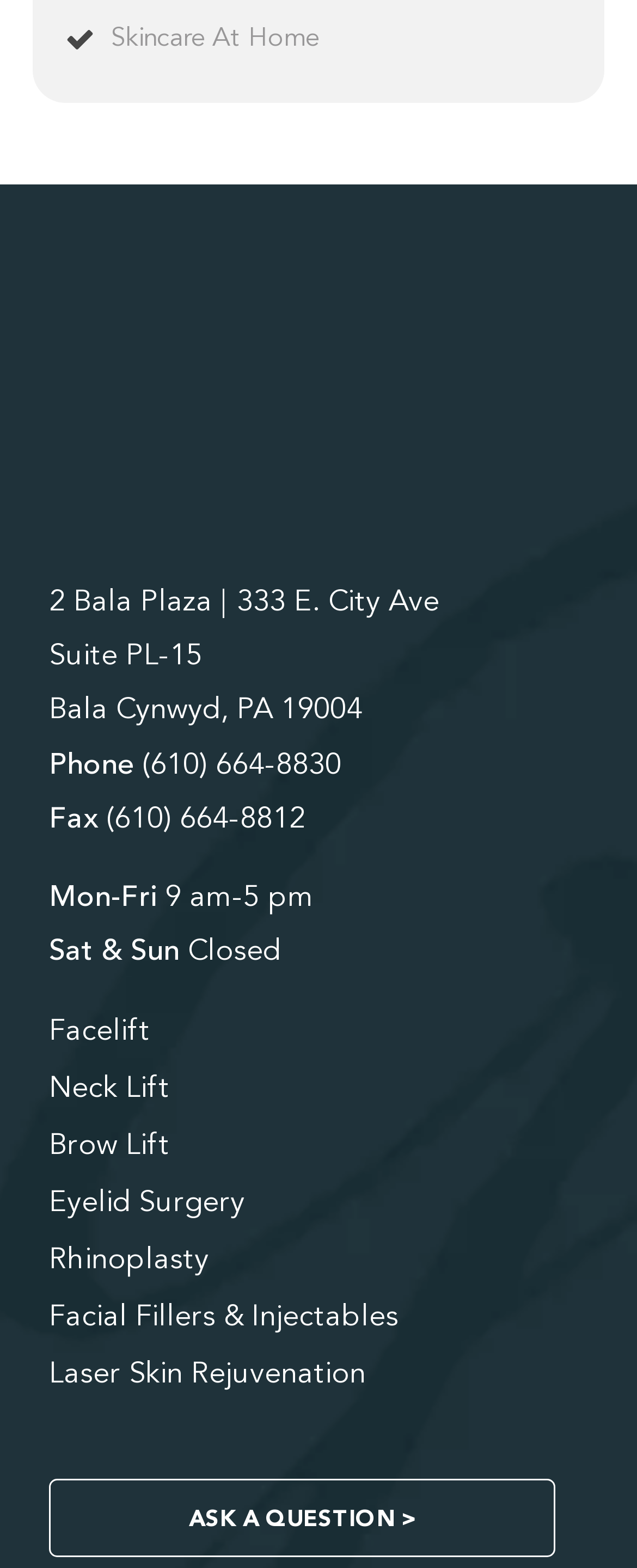Can you provide the bounding box coordinates for the element that should be clicked to implement the instruction: "Learn about Facelift"?

[0.077, 0.646, 0.236, 0.67]